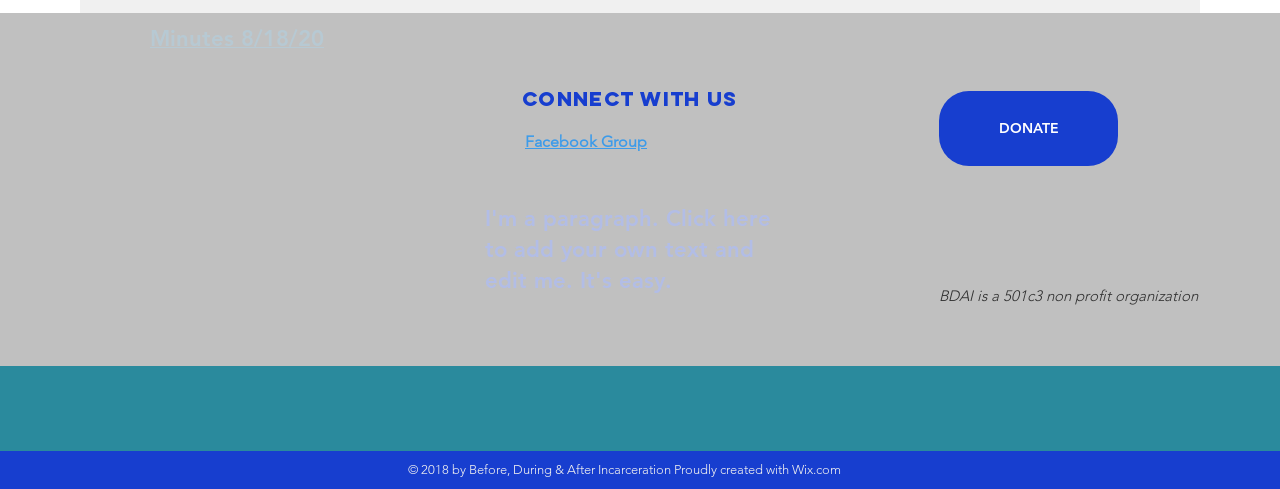Given the content of the image, can you provide a detailed answer to the question?
What is the name of the non-profit organization?

The answer can be found in the StaticText element 'BDAI is a 501c3 non profit organization' which is located at the bottom of the webpage.